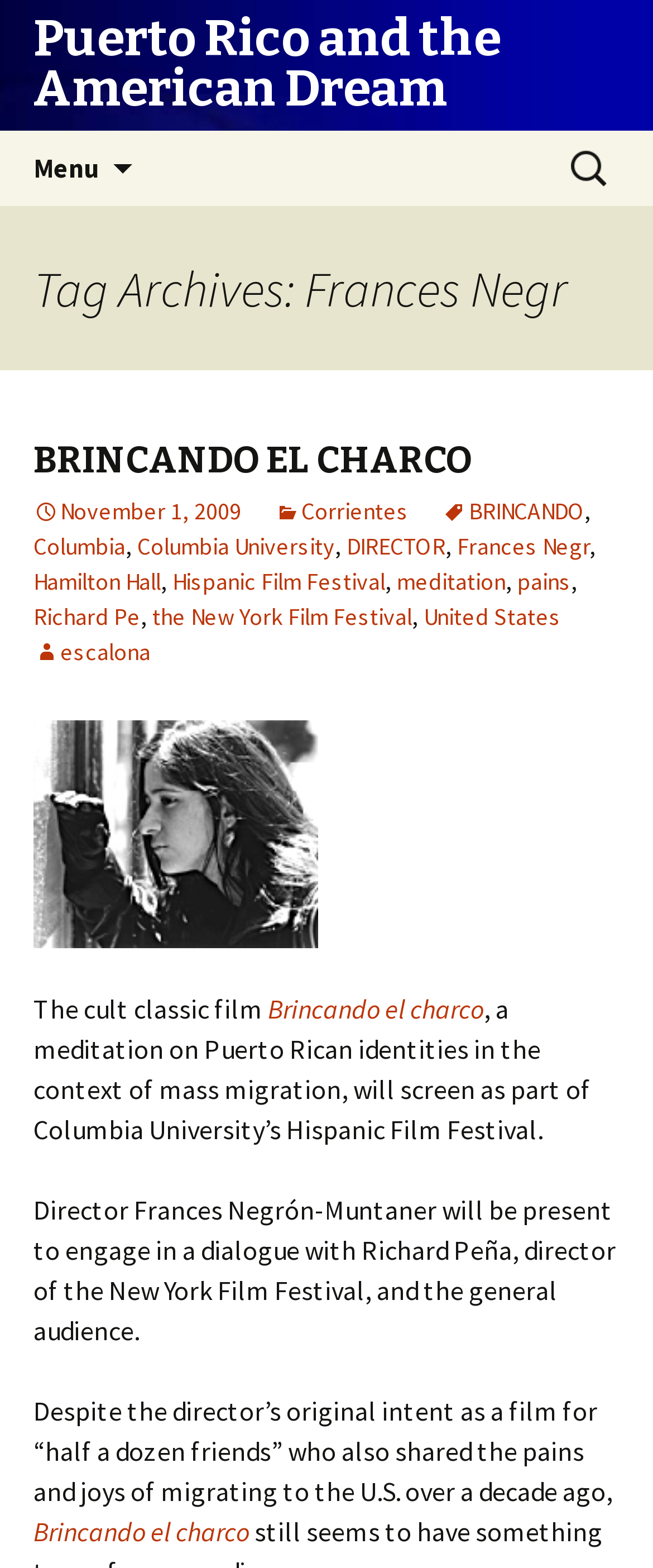Predict the bounding box coordinates of the area that should be clicked to accomplish the following instruction: "go to homepage". The bounding box coordinates should consist of four float numbers between 0 and 1, i.e., [left, top, right, bottom].

None